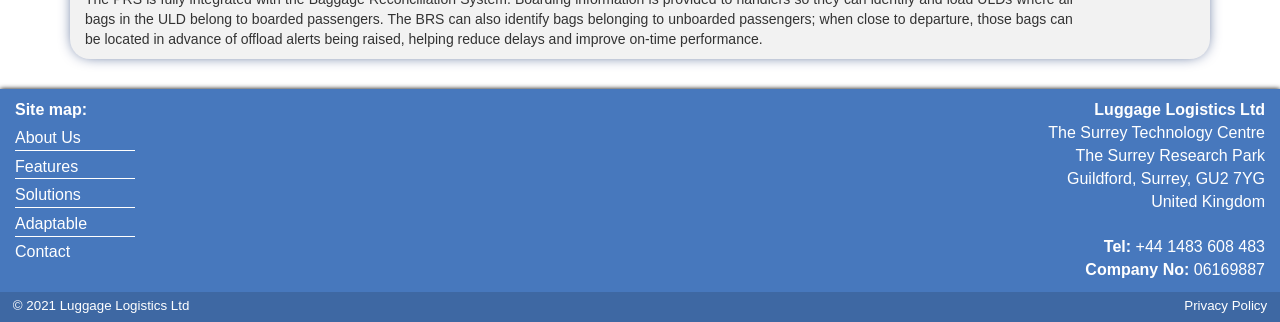Please determine the bounding box of the UI element that matches this description: Features. The coordinates should be given as (top-left x, top-left y, bottom-right x, bottom-right y), with all values between 0 and 1.

[0.012, 0.489, 0.061, 0.542]